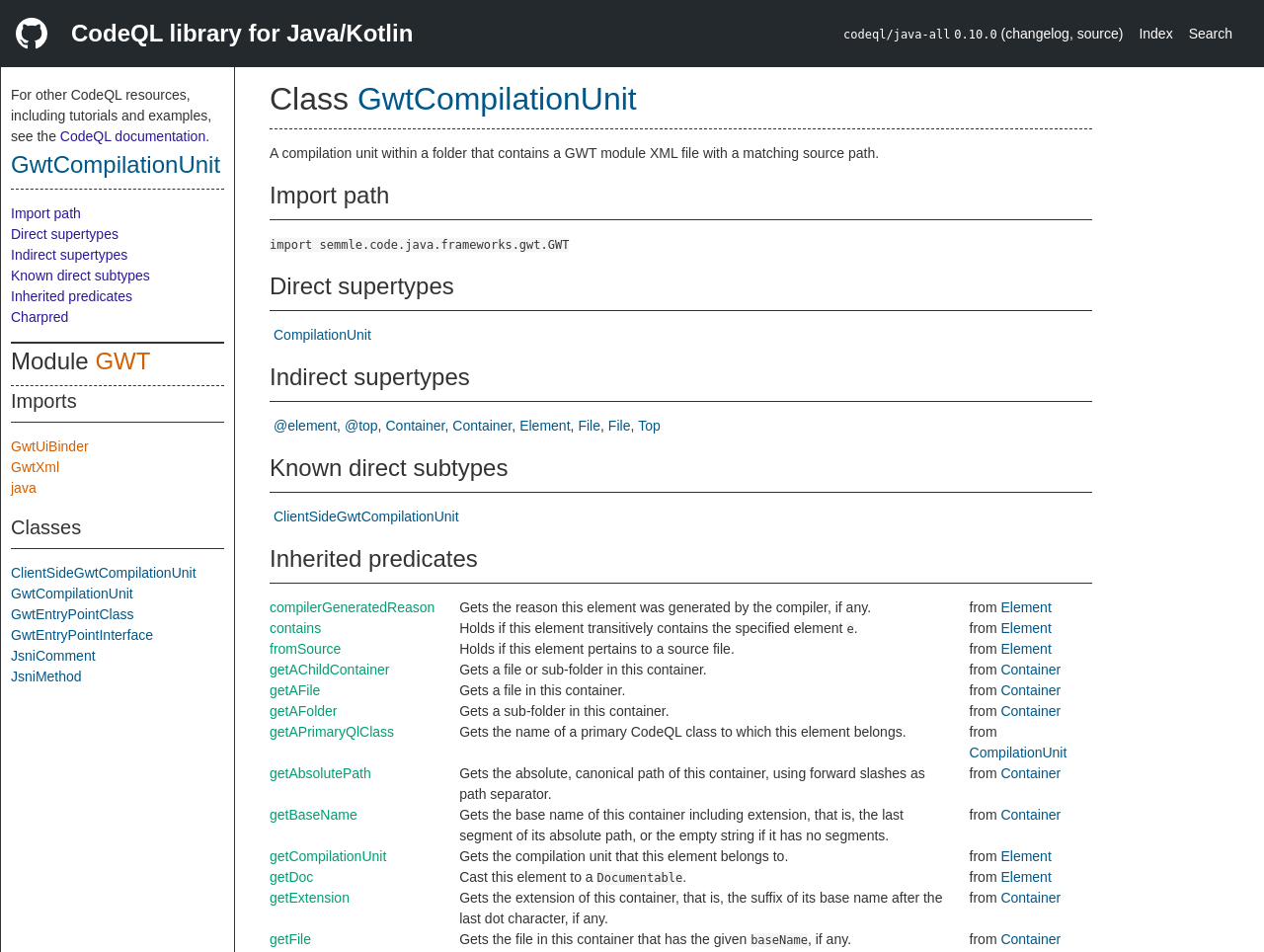Please specify the bounding box coordinates in the format (top-left x, top-left y, bottom-right x, bottom-right y), with values ranging from 0 to 1. Identify the bounding box for the UI component described as follows: JsniMethod

[0.009, 0.702, 0.065, 0.719]